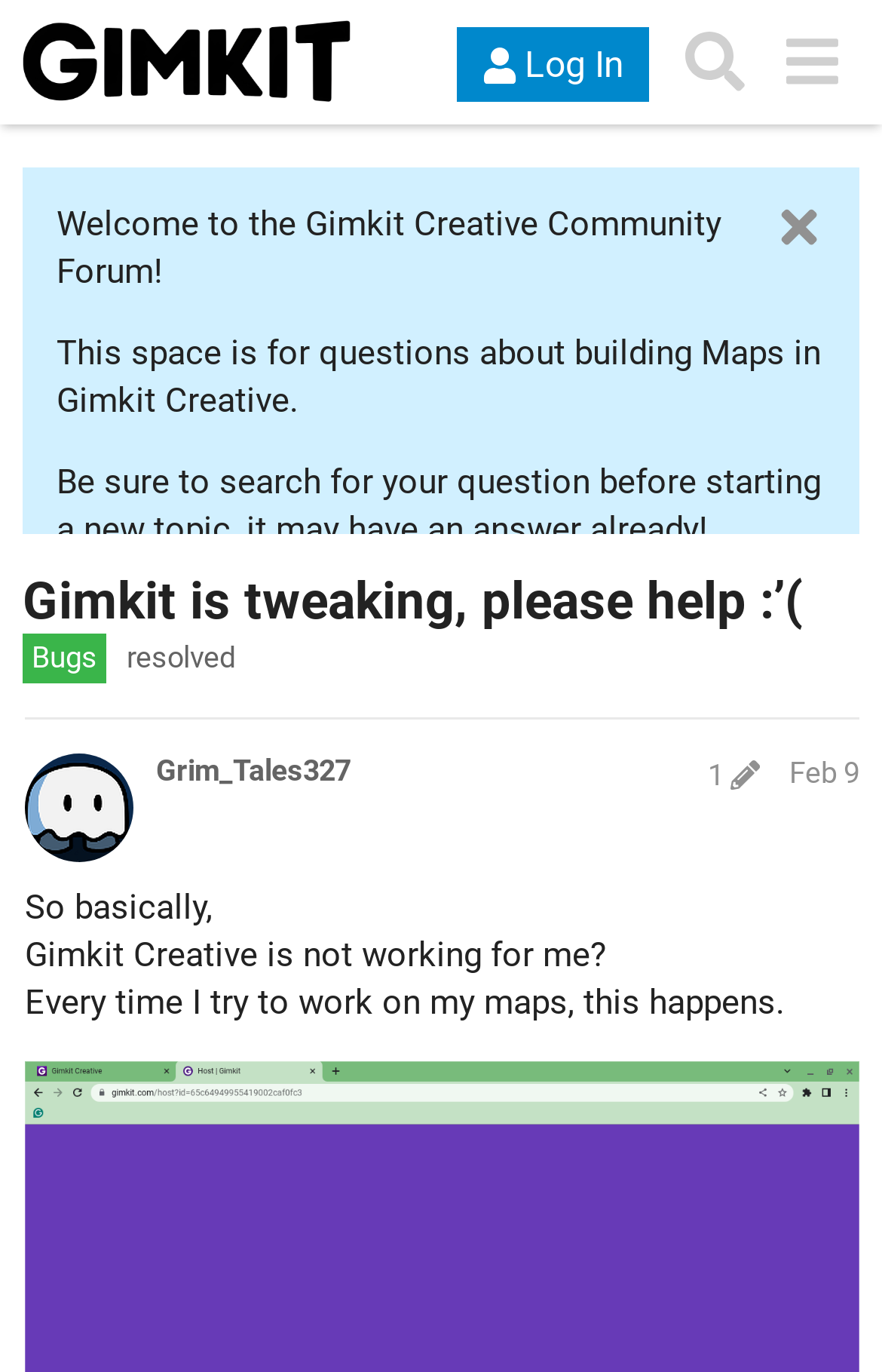Can you find the bounding box coordinates of the area I should click to execute the following instruction: "Search for a topic"?

[0.755, 0.01, 0.865, 0.081]